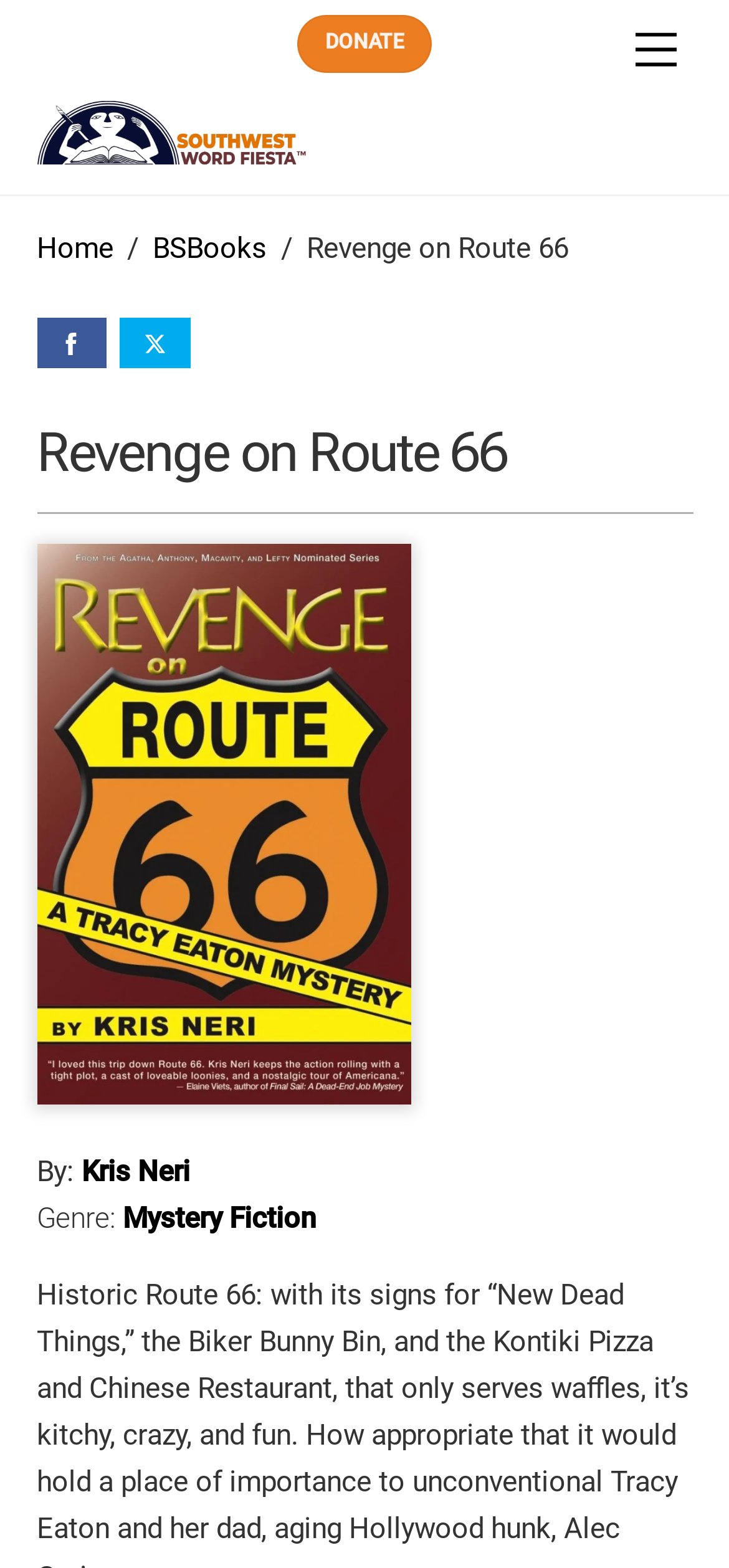Give a one-word or phrase response to the following question: How many social media links are there?

2